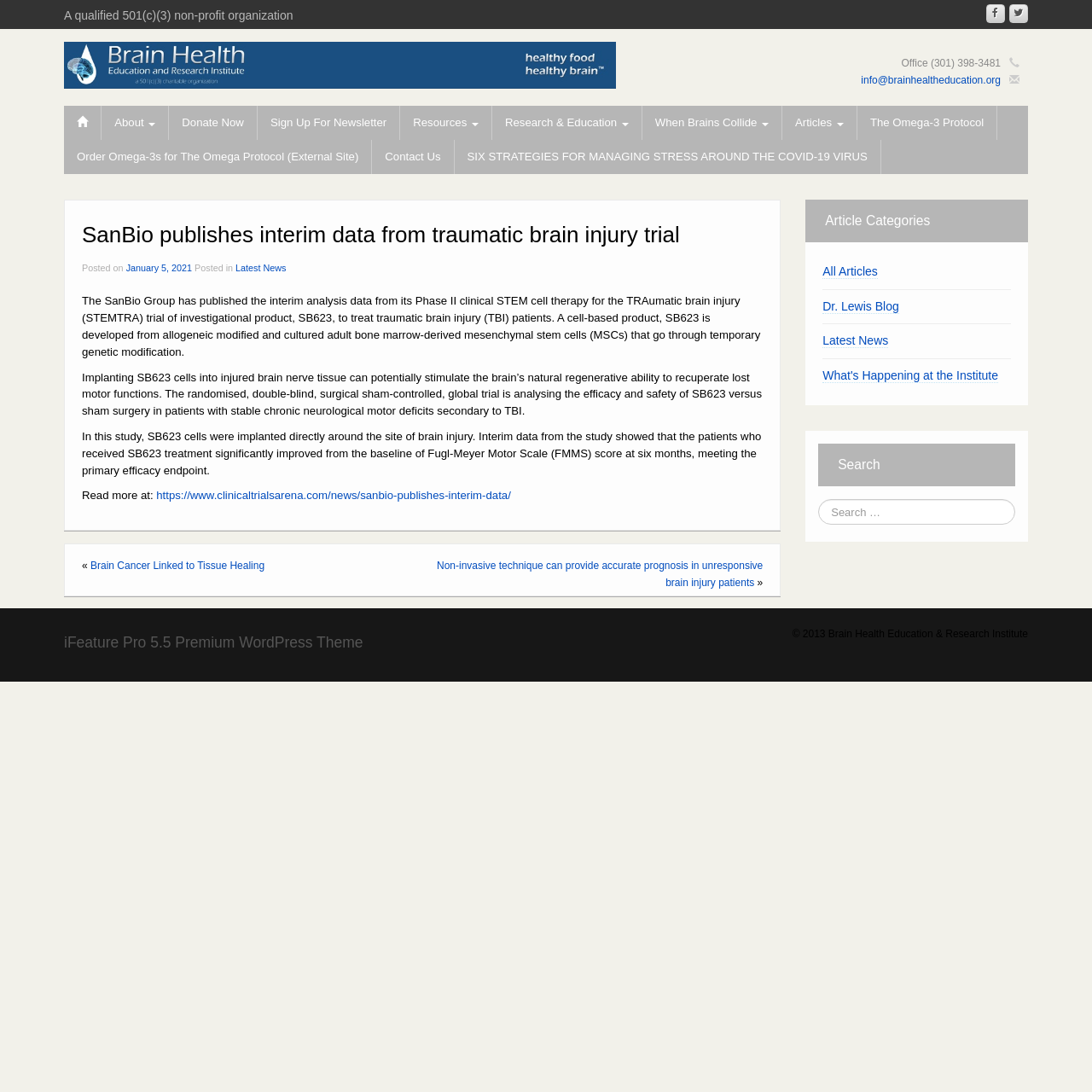Please find the bounding box for the following UI element description. Provide the coordinates in (top-left x, top-left y, bottom-right x, bottom-right y) format, with values between 0 and 1: #price of fame

None